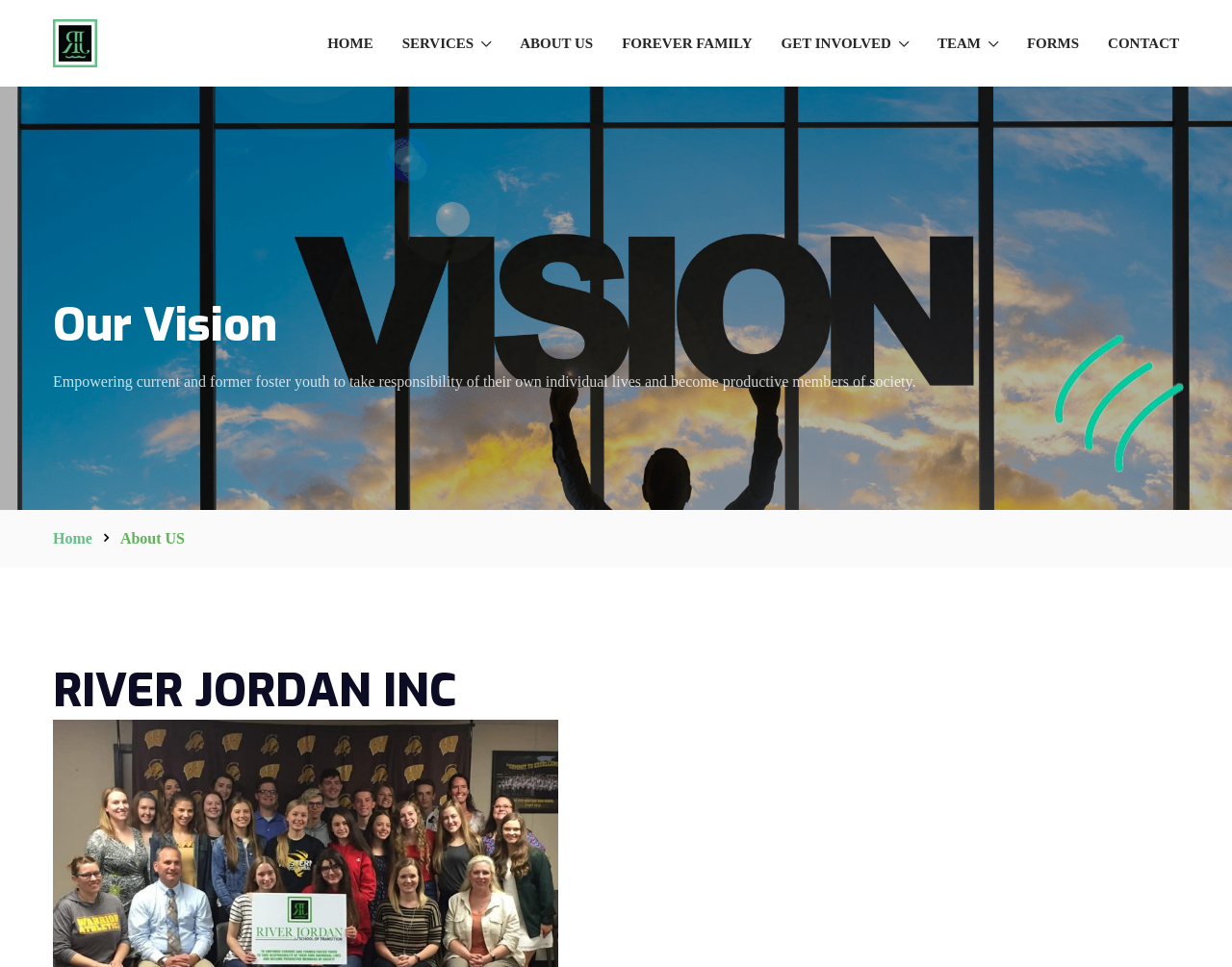Please identify the bounding box coordinates of the clickable area that will allow you to execute the instruction: "Click on the 'Shaunte' link".

None